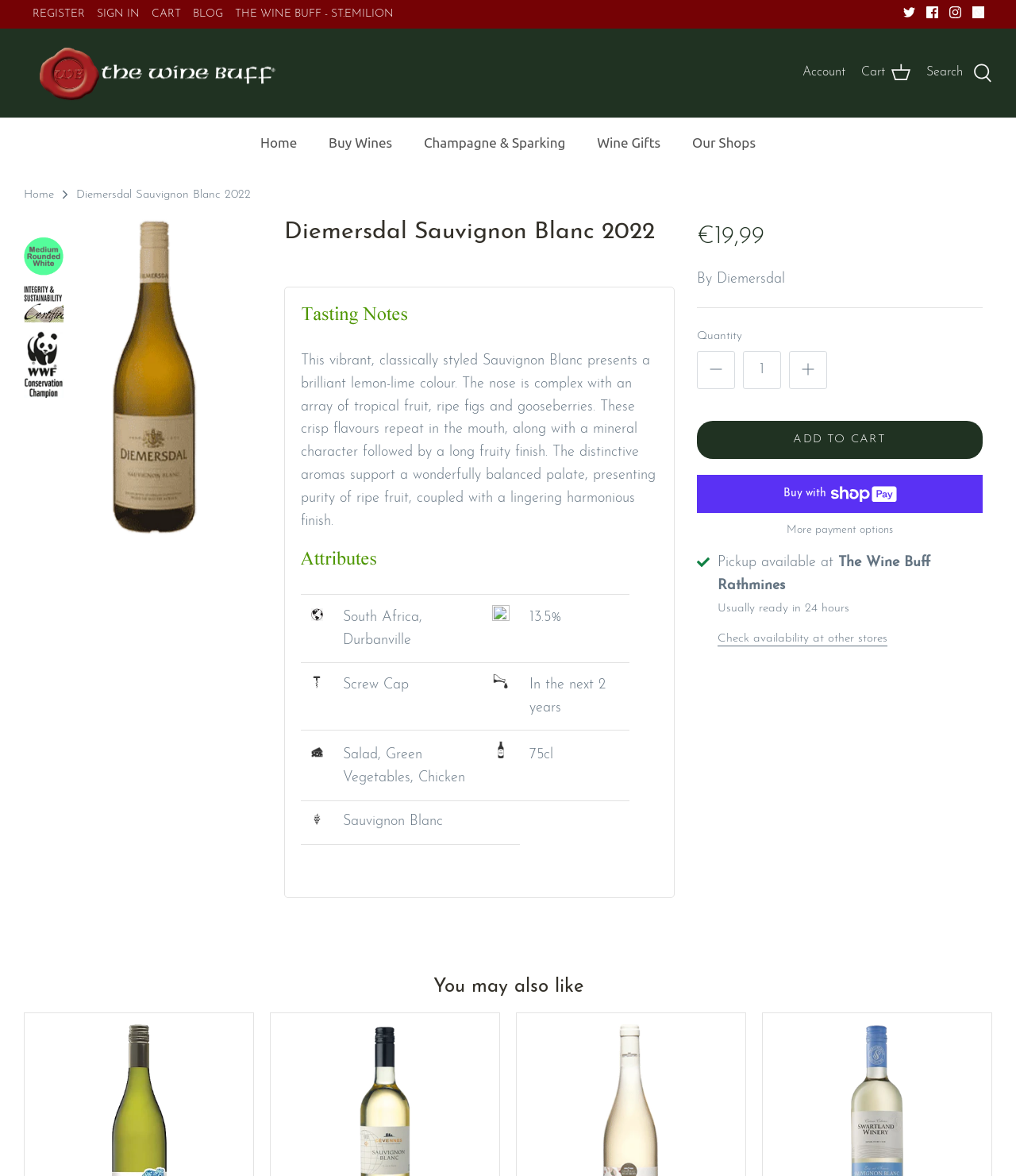Bounding box coordinates are given in the format (top-left x, top-left y, bottom-right x, bottom-right y). All values should be floating point numbers between 0 and 1. Provide the bounding box coordinate for the UI element described as: Add to Cart

[0.686, 0.358, 0.967, 0.39]